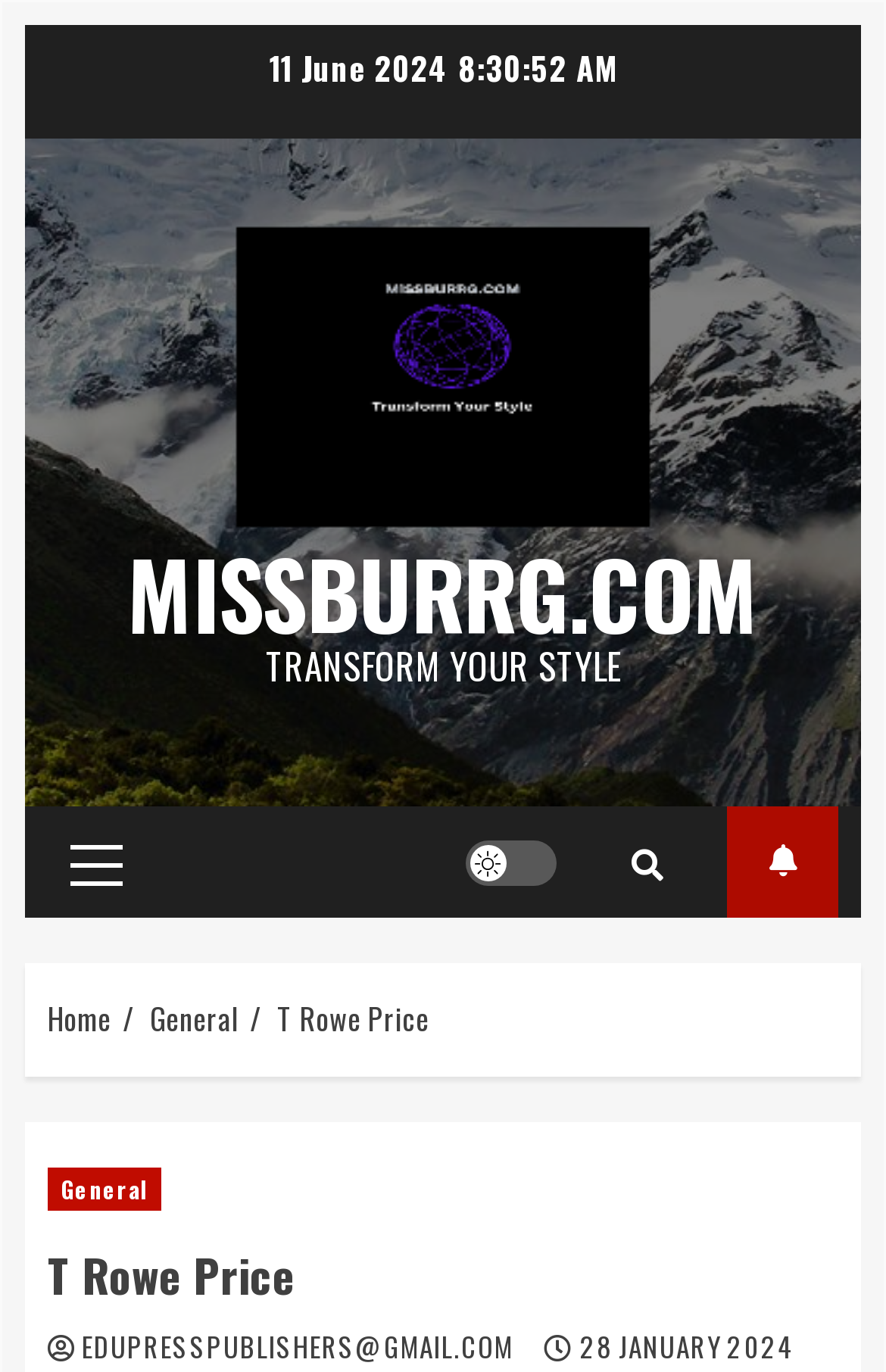What is the title of the link below the 'Transform Your Style' image?
Please use the visual content to give a single word or phrase answer.

MISSBURRG.COM